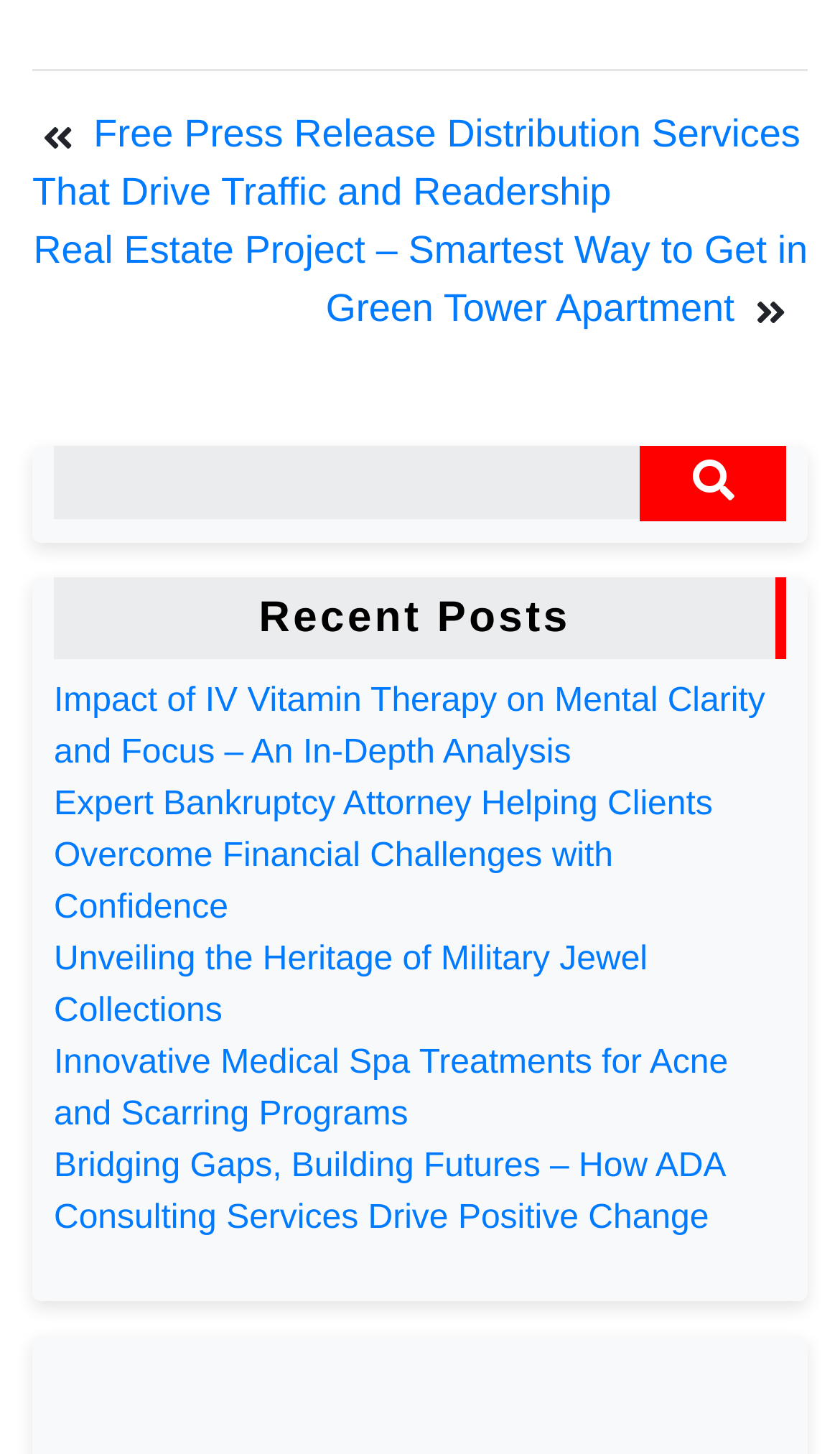Predict the bounding box coordinates of the area that should be clicked to accomplish the following instruction: "Click the link to Estate Land Marketing". The bounding box coordinates should consist of four float numbers between 0 and 1, i.e., [left, top, right, bottom].

None